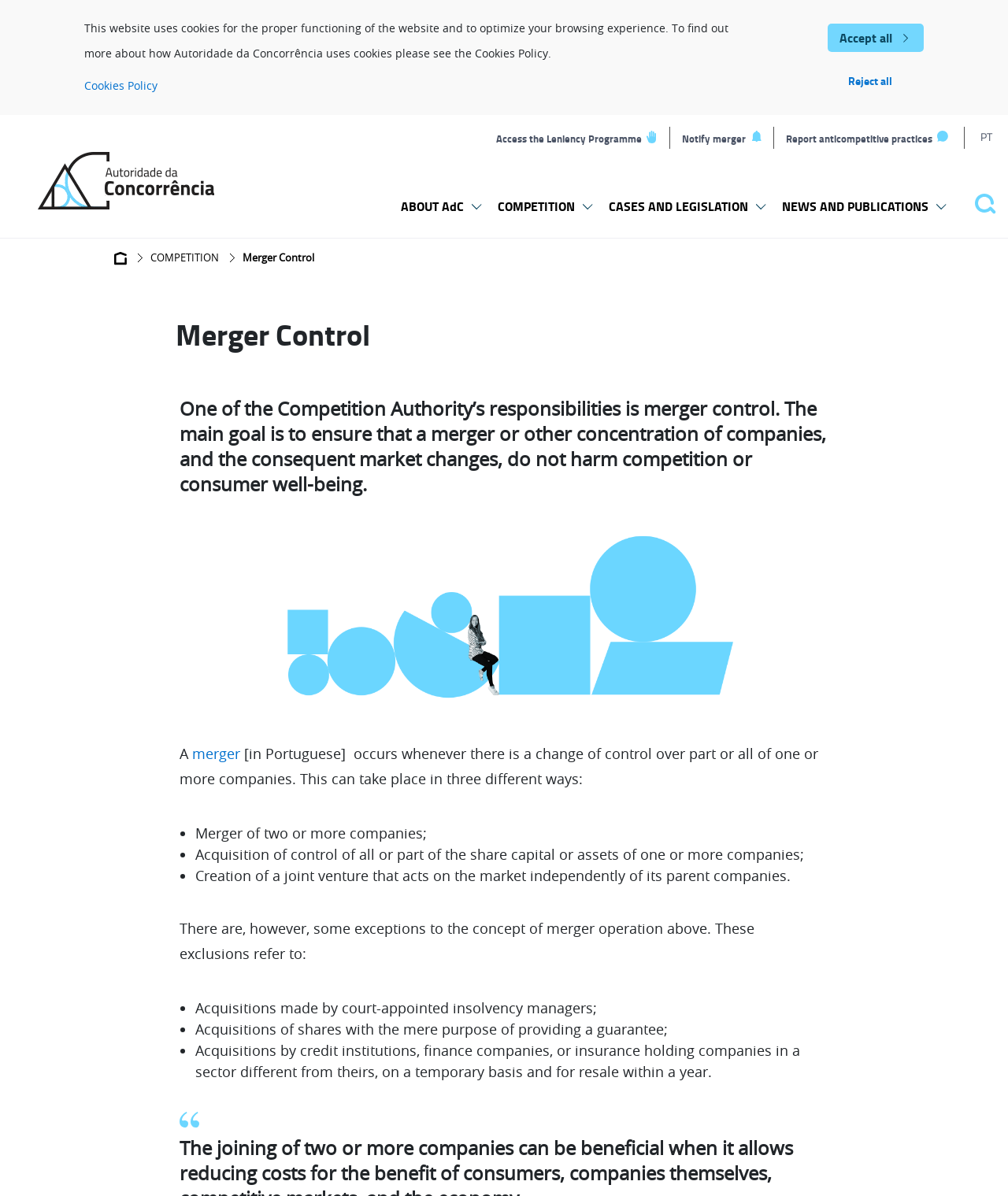Locate the bounding box for the described UI element: "COMPETITION". Ensure the coordinates are four float numbers between 0 and 1, formatted as [left, top, right, bottom].

[0.494, 0.165, 0.588, 0.19]